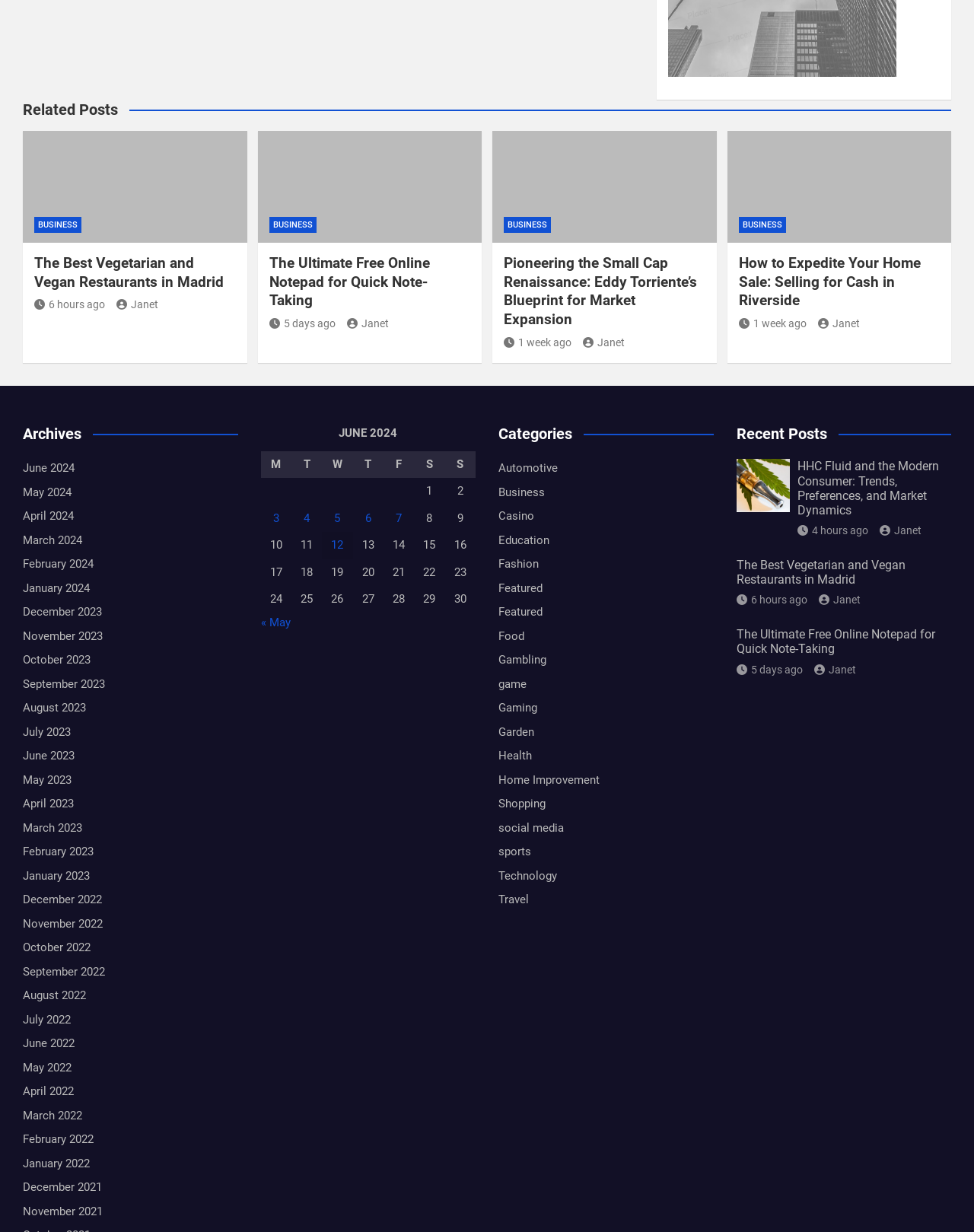What is the date of the first post in the table?
Based on the screenshot, give a detailed explanation to answer the question.

The first row in the table has a grid cell 'Posts published on June 3, 2024', so the date of the first post in the table is June 3, 2024.